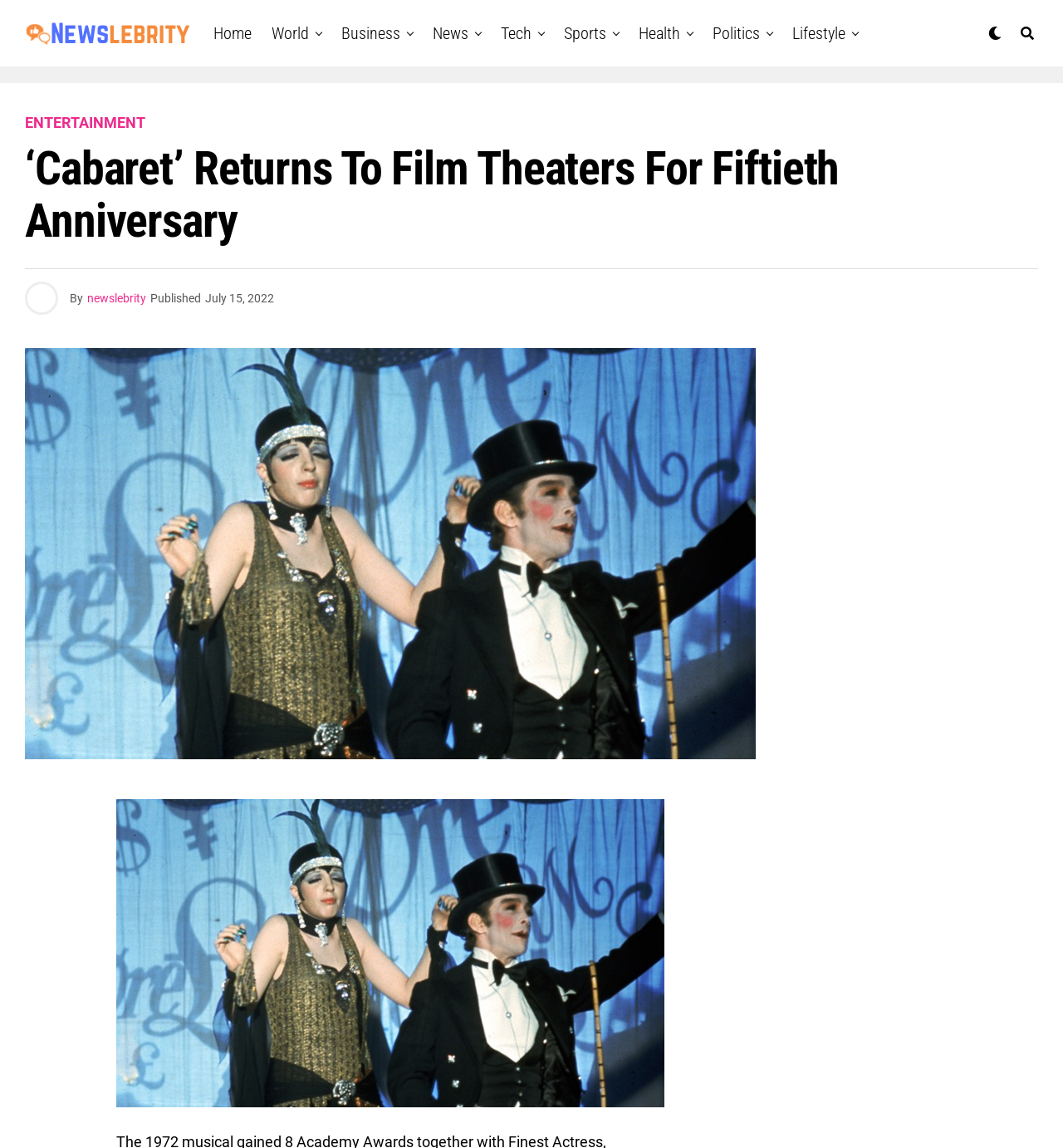Please answer the following question using a single word or phrase: 
When was the article published?

July 15, 2022